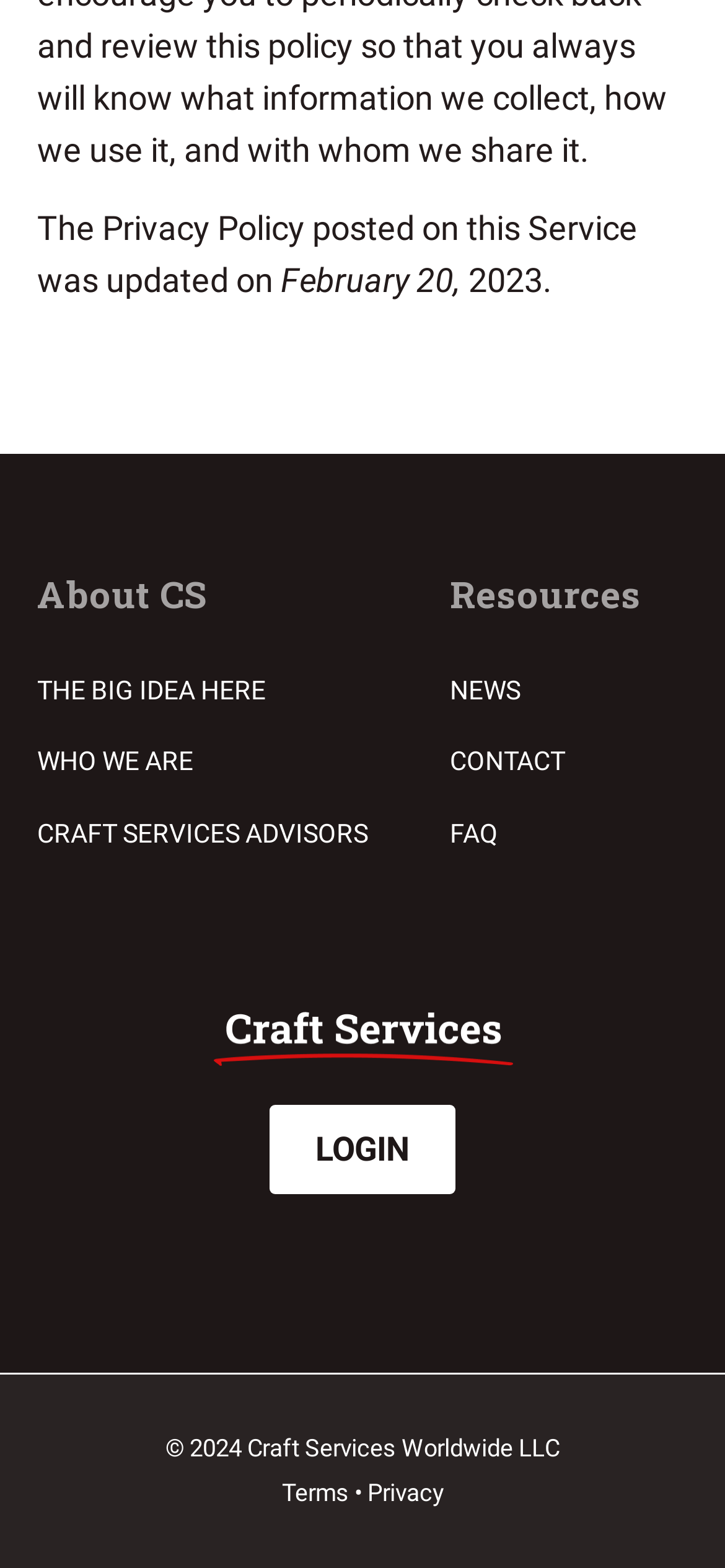Can you find the bounding box coordinates of the area I should click to execute the following instruction: "read the big idea"?

[0.051, 0.43, 0.367, 0.449]